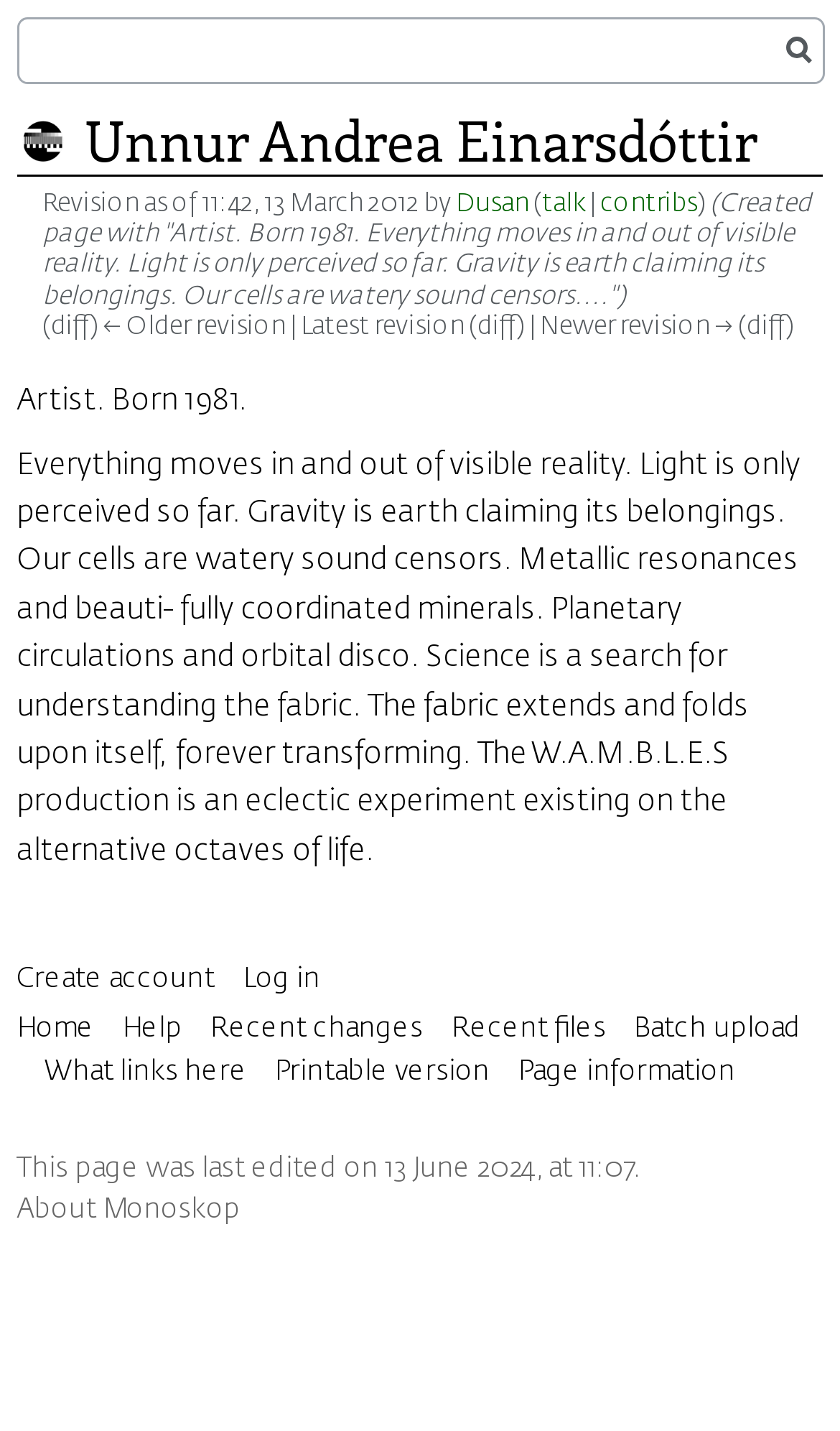Generate a comprehensive description of the contents of the webpage.

The webpage is about Unnur Andrea Einarsdóttir, an artist born in 1981. At the top, there is a heading with her name, followed by a link to the revision history of the page. Below that, there is a paragraph describing her artistic vision, which includes themes of light, gravity, and the natural world.

On the left side of the page, there are several links to navigation and search functions, including "Jump to navigation" and "Jump to search". There is also a section labeled "Personal tools" with links to create an account and log in.

In the main content area, there is a large block of text describing the artist's work, which includes phrases such as "Everything moves in and out of visible reality" and "The W.A.M.B.L.E.S production is an eclectic experiment existing on the alternative octaves of life."

At the bottom of the page, there is a table with several links to related pages, including "Home", "Help", and "Recent changes". There is also a section with information about the page, including the date it was last edited.

On the top right side of the page, there is a search box with a button to submit the search query. There are also several links to other pages, including "Views" and "What links here".